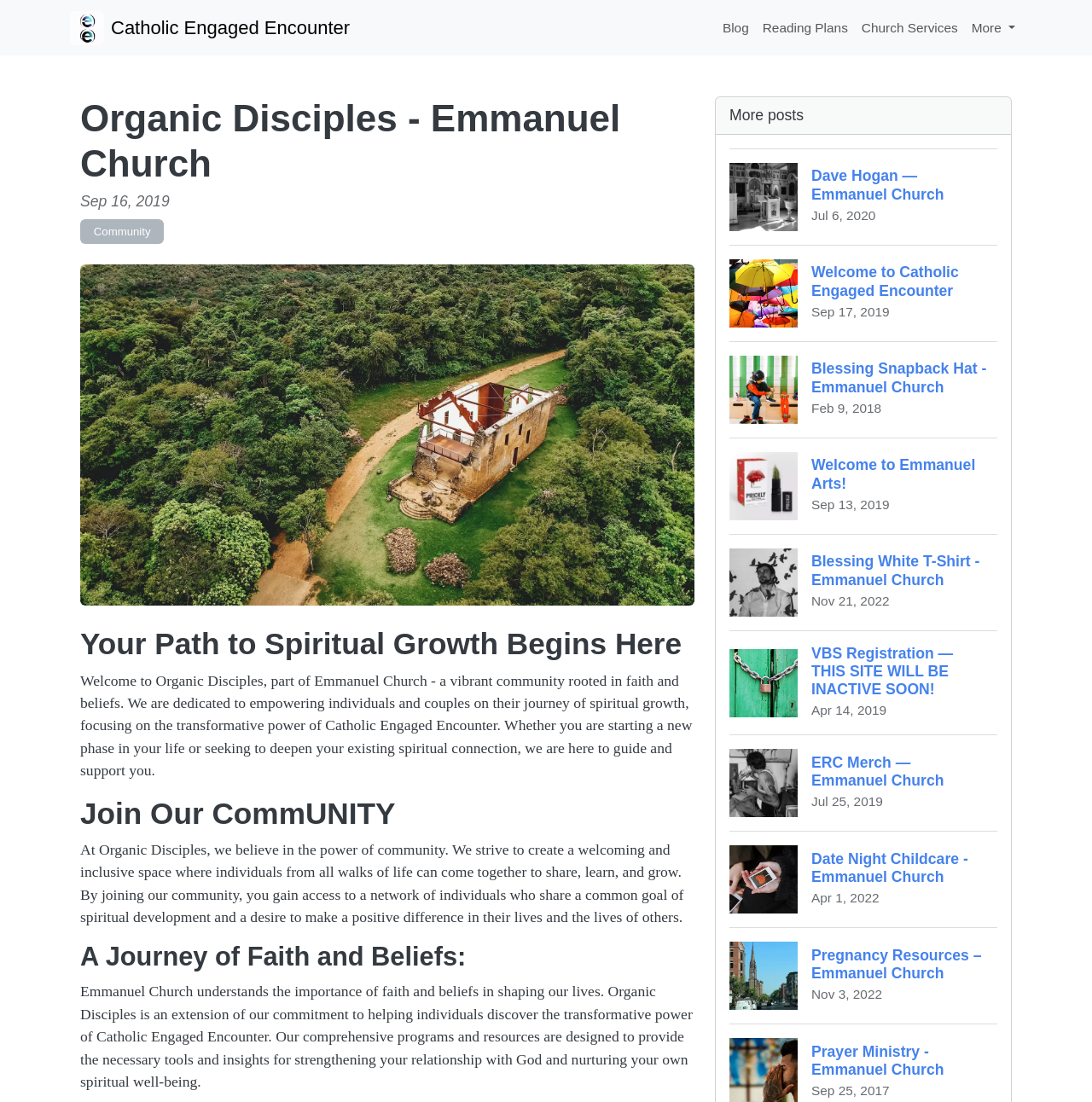What type of content is available on the blog?
Examine the image closely and answer the question with as much detail as possible.

The webpage has a section with multiple links to different posts, such as 'Dave Hogan — Emmanuel Church Jul 6, 2020', 'Welcome to Catholic Engaged Encounter Sep 17, 2019', etc. This suggests that the blog contains various types of posts, possibly related to Catholic Engaged Encounter, spiritual growth, and community news.